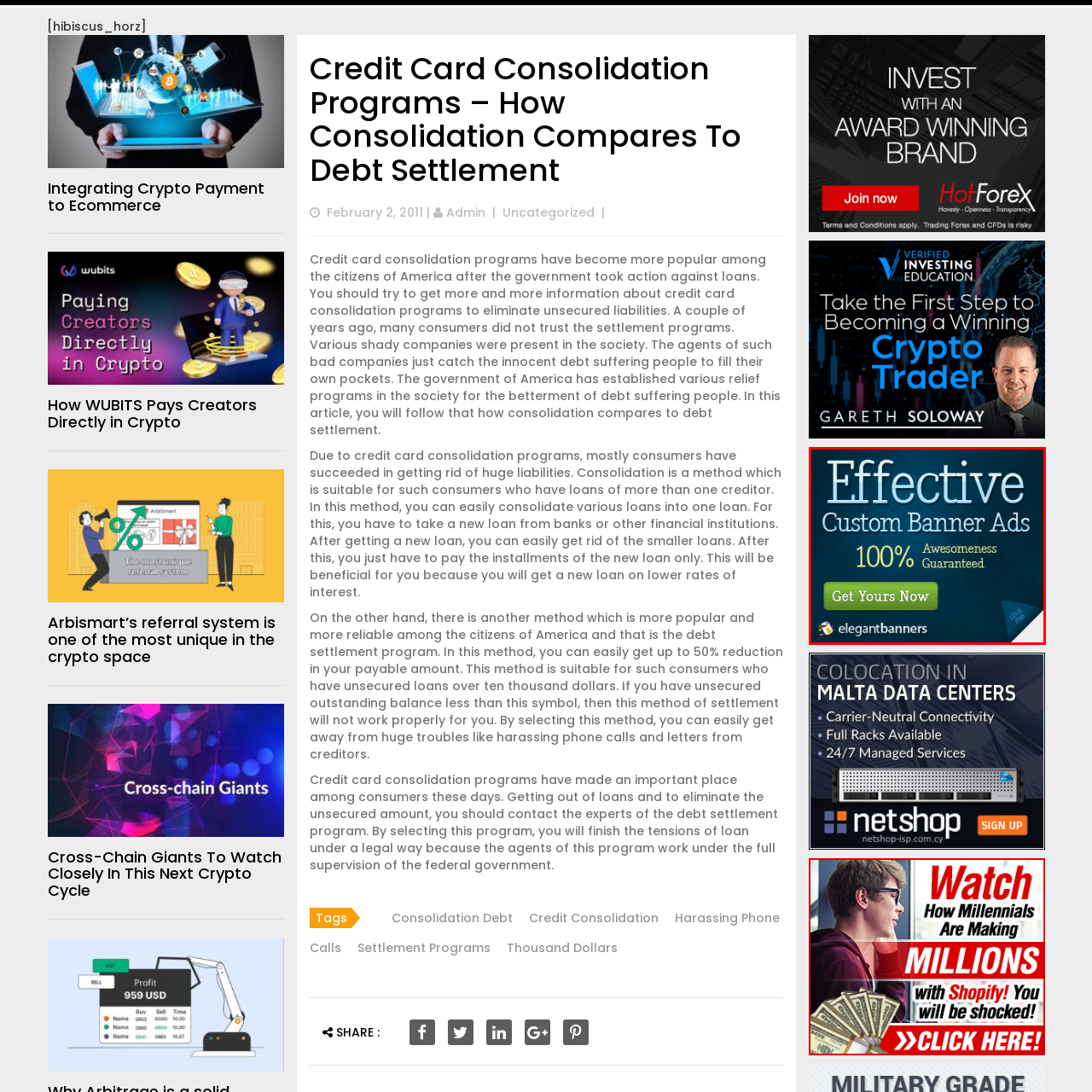Analyze the image surrounded by the red box and respond concisely: What is the promise made by the advertisement?

100% Awesomeness Guaranteed